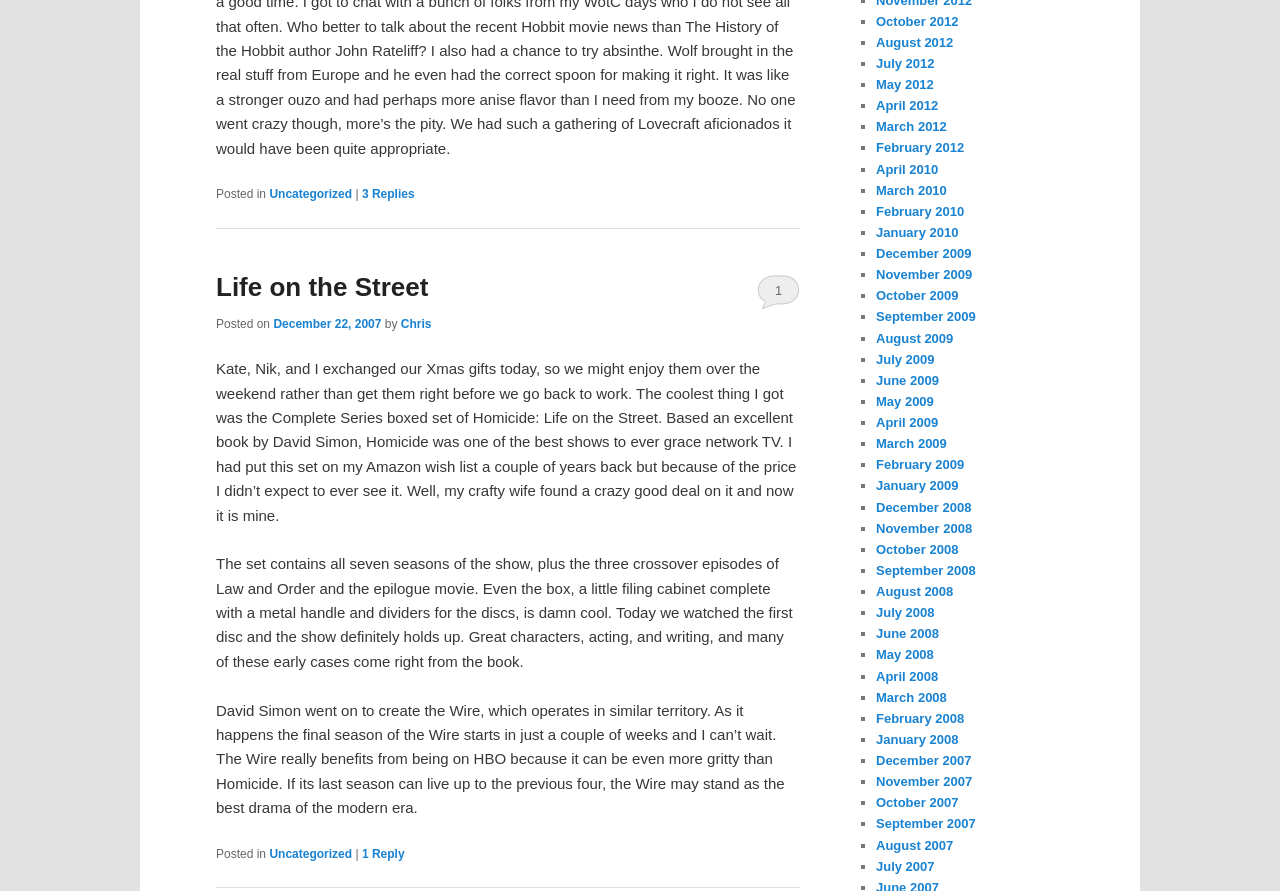Identify the bounding box of the UI element that matches this description: "December 22, 2007".

[0.214, 0.356, 0.298, 0.371]